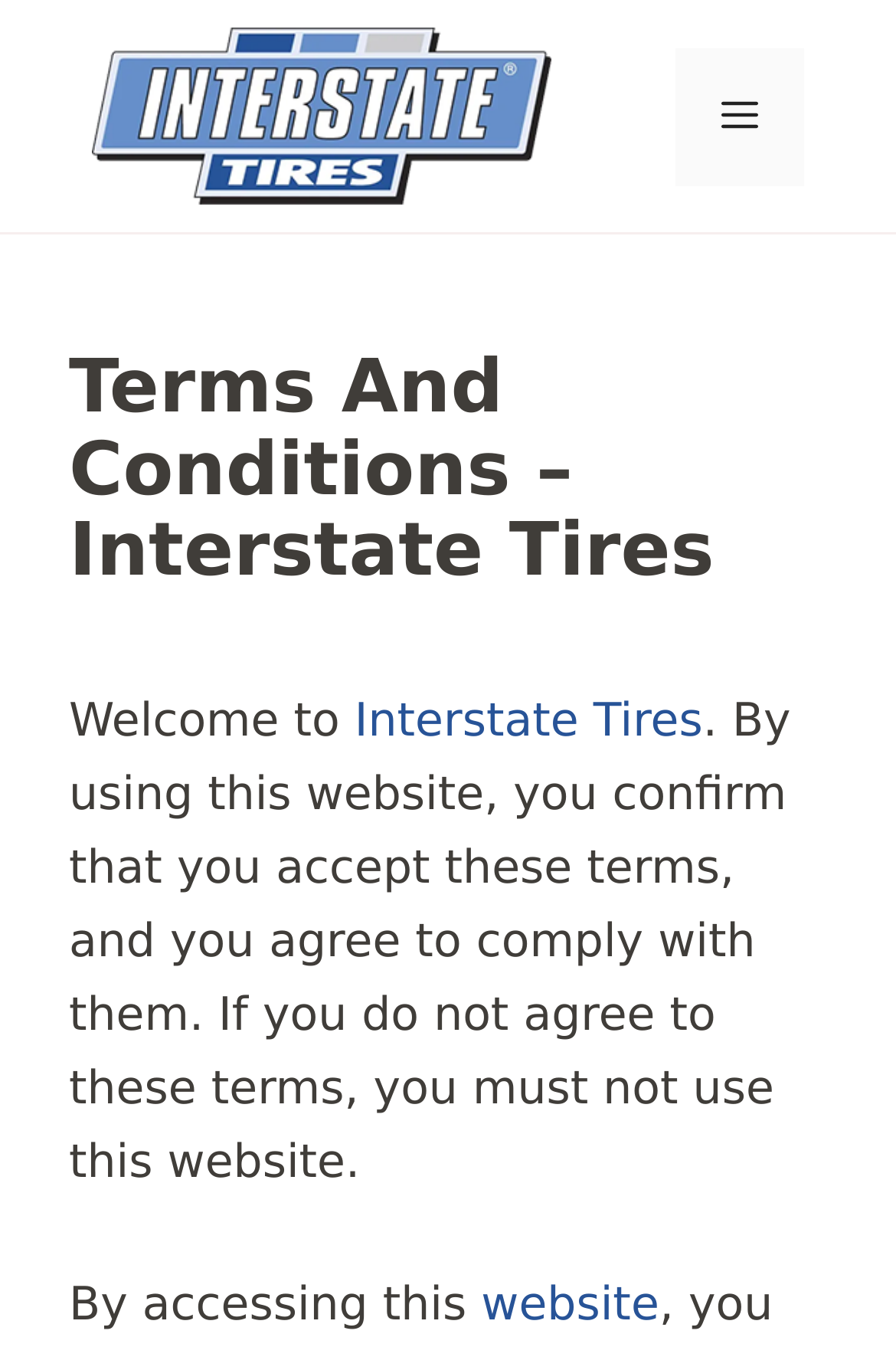Describe every aspect of the webpage in a detailed manner.

The webpage is about the terms and conditions of Interstate Tires. At the top, there is a banner that spans the entire width of the page, containing a link to the Interstate Tires website and an image of the company's logo. To the right of the banner, there is a navigation menu toggle button labeled "Menu".

Below the banner, there is a header section that takes up about half of the page's height. Within this section, there is a heading that reads "Terms And Conditions – Interstate Tires". Below the heading, there is a paragraph of text that welcomes users to the website and explains the terms of use. The text is divided into three sections: a brief introduction, a link to the company's website, and a longer paragraph outlining the conditions of use.

The introduction and the longer paragraph are positioned side by side, with the introduction on the left and the paragraph on the right. The link to the company's website is situated below the introduction. There is also a smaller section of text at the bottom of the page, which appears to be a continuation of the terms of use.